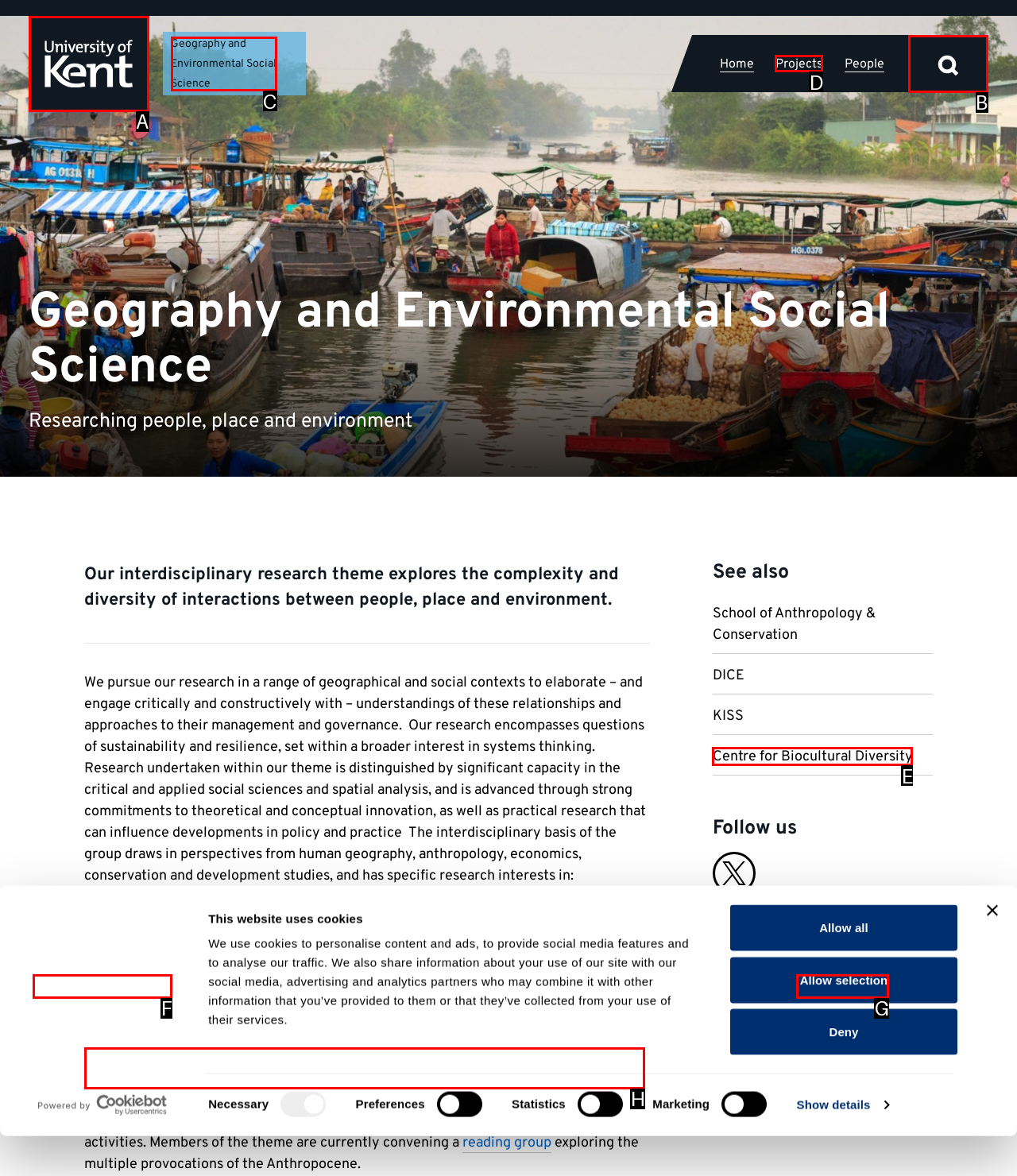Which UI element should be clicked to perform the following task: Click the Kent Interdisciplinary Centre for Spatial Studies link? Answer with the corresponding letter from the choices.

H